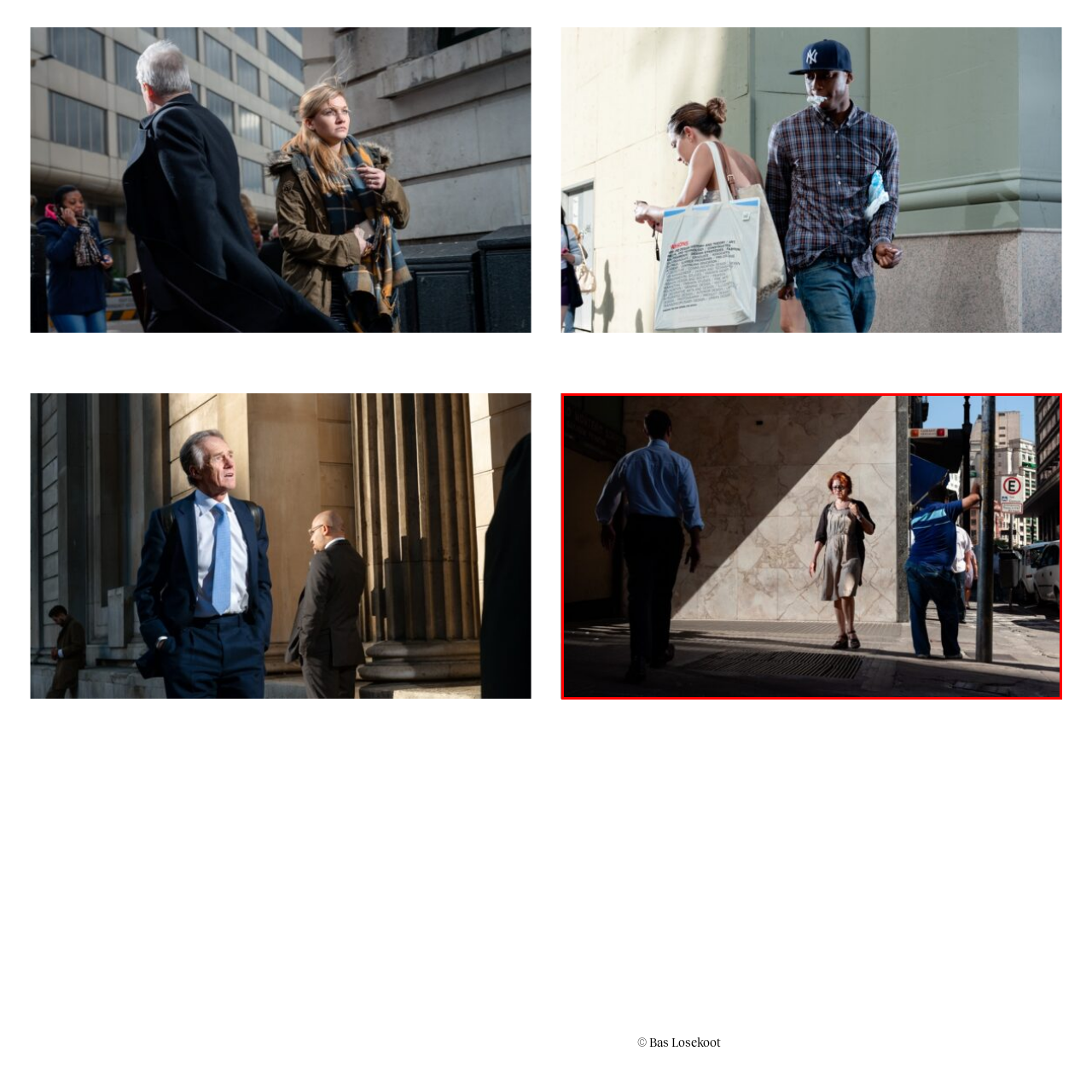Describe meticulously the scene encapsulated by the red boundary in the image.

In this urban scene bathed in sunlight, a woman with vibrant orange hair walks confidently along a sidewalk, radiating a sense of ease and curiosity. She is dressed in a light-colored, knee-length dress paired with a dark cardigan, perfectly suited for the warm atmosphere. To her left, a well-dressed man in a blue shirt with rolled-up sleeves strides purposefully away from the camera, encapsulating the busy pace of city life. 

The background features a tall building adorned with intricate architectural designs, and a glimpse of additional pedestrians is caught in the frame, adding a dynamic quality to the scene. Sunlight casts a prominent geometric shadow on the textured wall behind the woman, enhancing the visual interest of the moment. Street signs and vehicles are partially visible, hinting at the vibrant life of the city. The overall composition evokes a lively and bustling urban environment, capturing a fleeting moment of daily life.